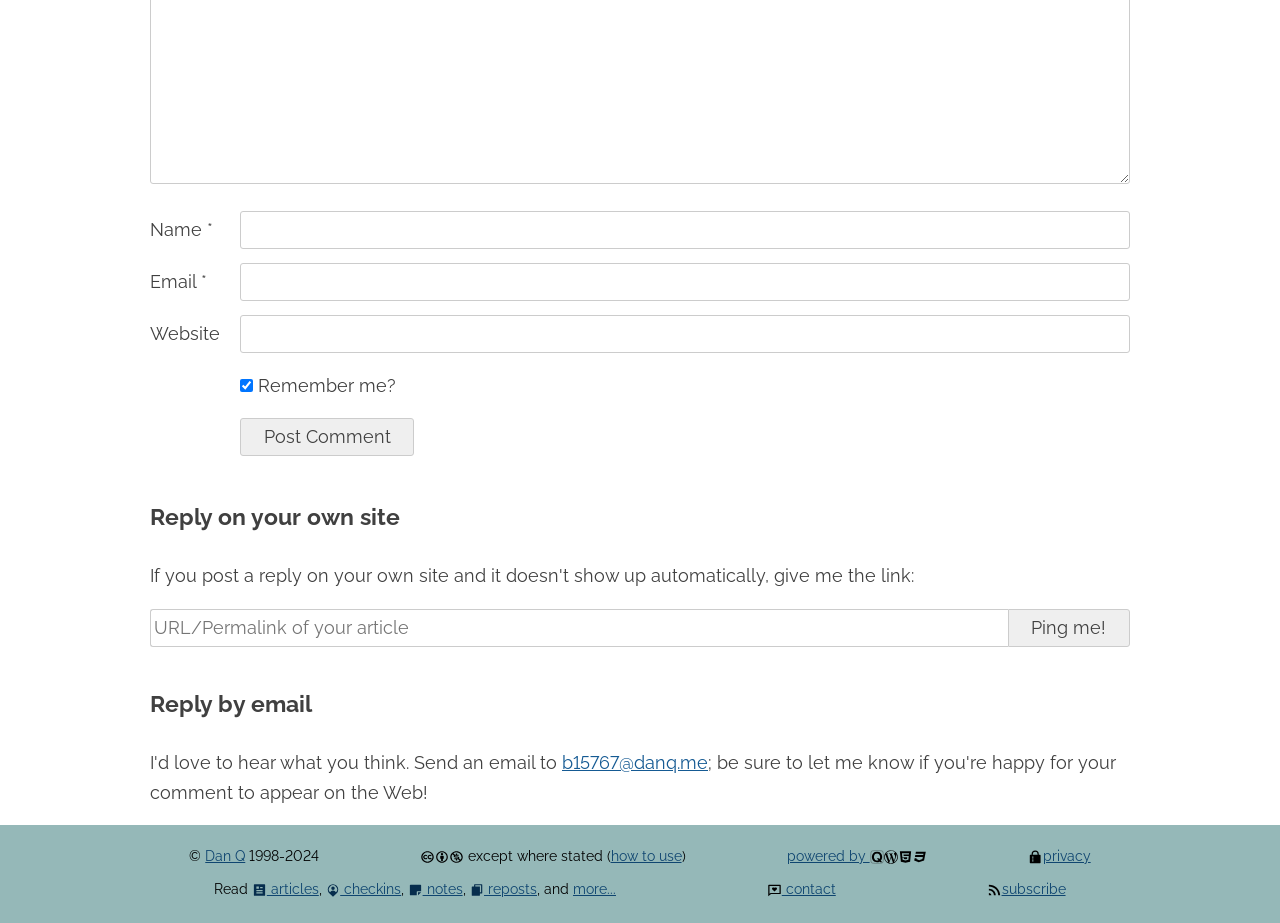Determine the bounding box for the UI element that matches this description: "articles".

[0.197, 0.953, 0.249, 0.972]